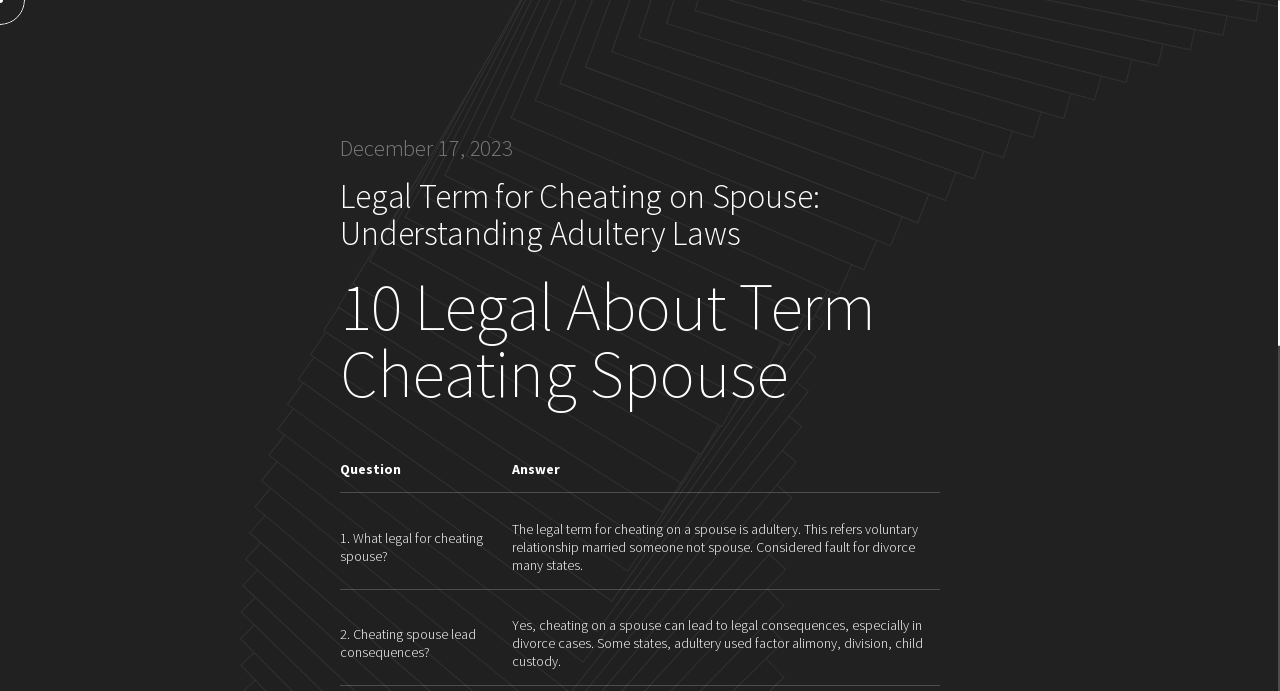What is the format of the questions and answers on this webpage?
Answer the question in a detailed and comprehensive manner.

The answer can be found by observing the structure of the webpage, which consists of a heading followed by a table with questions and answers, where each question is in a gridcell element and its corresponding answer is in another gridcell element.